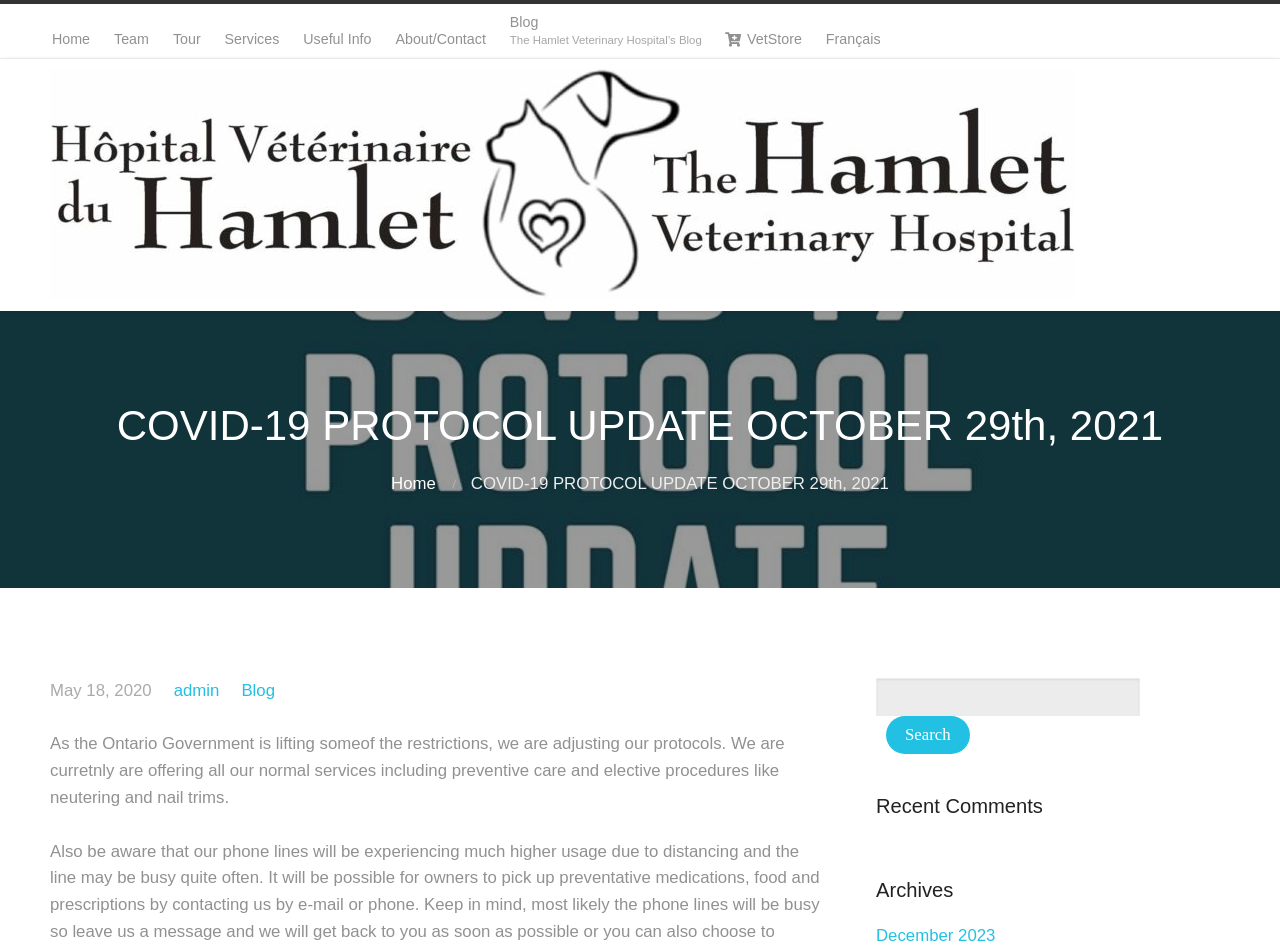What services are mentioned in the protocol update?
Answer the question with a detailed explanation, including all necessary information.

The protocol update mentions that the hospital is currently offering all normal services, including preventive care and elective procedures like neutering and nail trims.